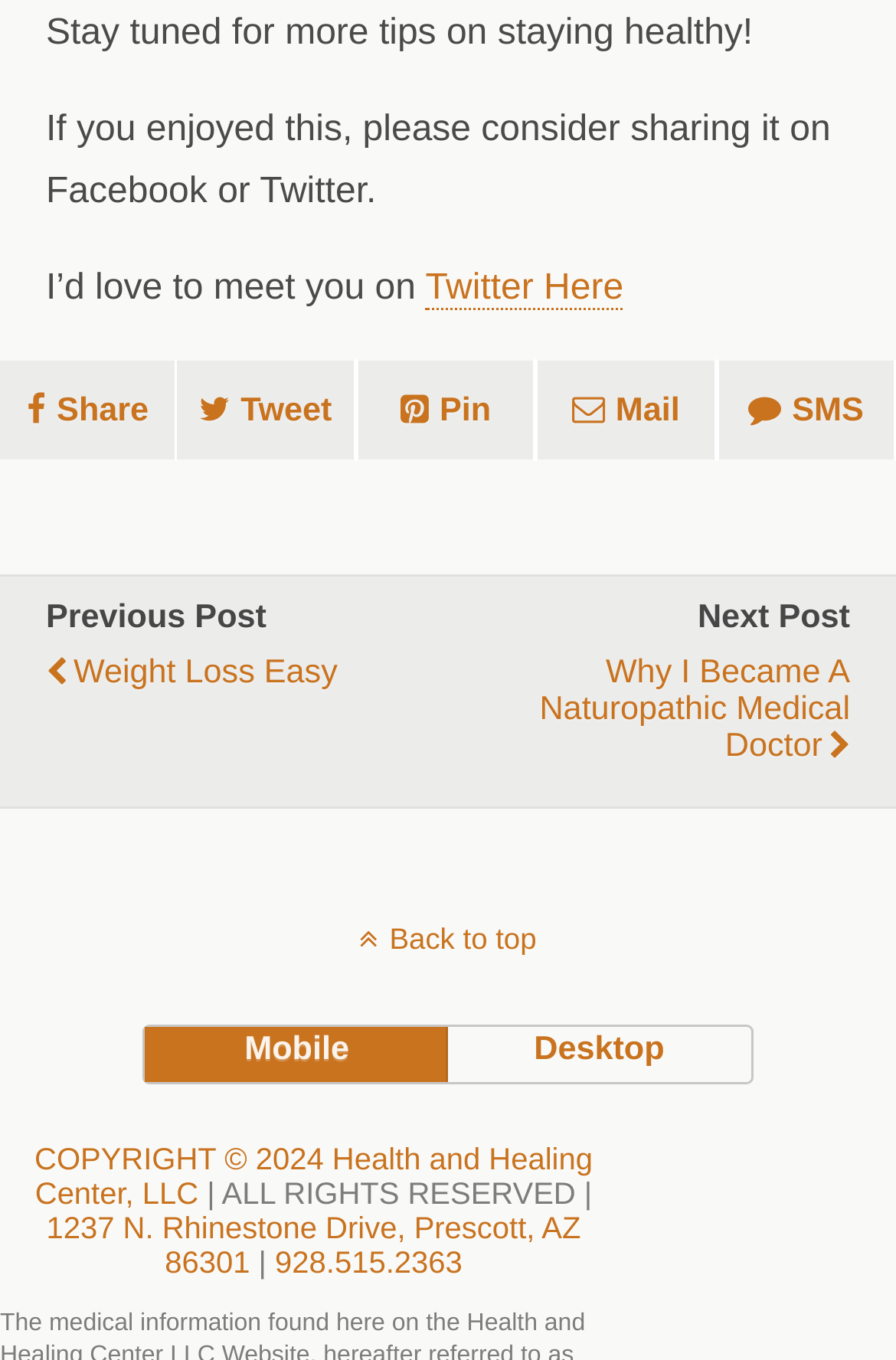Please identify the bounding box coordinates of the element's region that should be clicked to execute the following instruction: "Switch to desktop view". The bounding box coordinates must be four float numbers between 0 and 1, i.e., [left, top, right, bottom].

[0.497, 0.755, 0.837, 0.796]